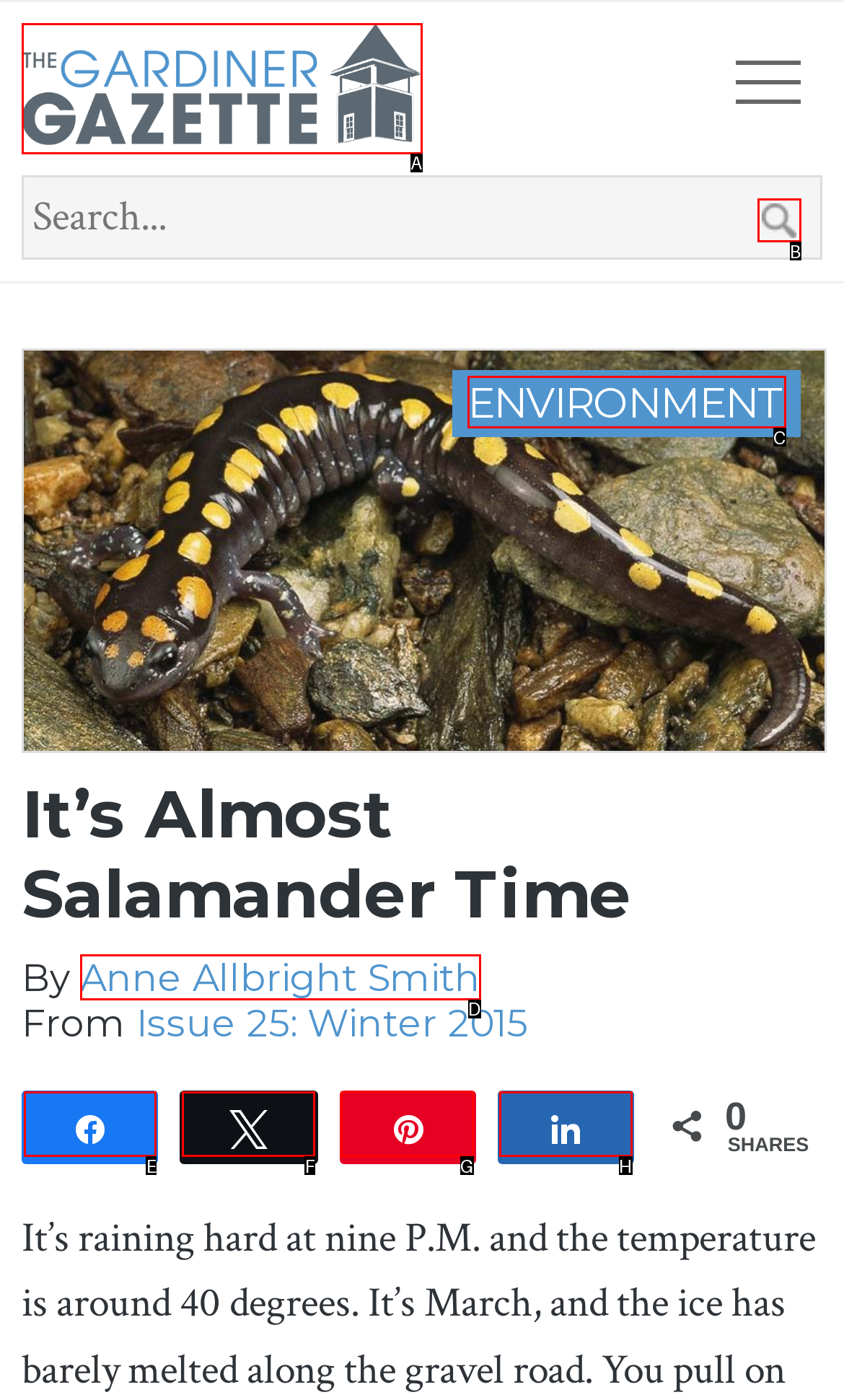Identify which lettered option to click to carry out the task: Visit The Gardiner Gazette homepage. Provide the letter as your answer.

A